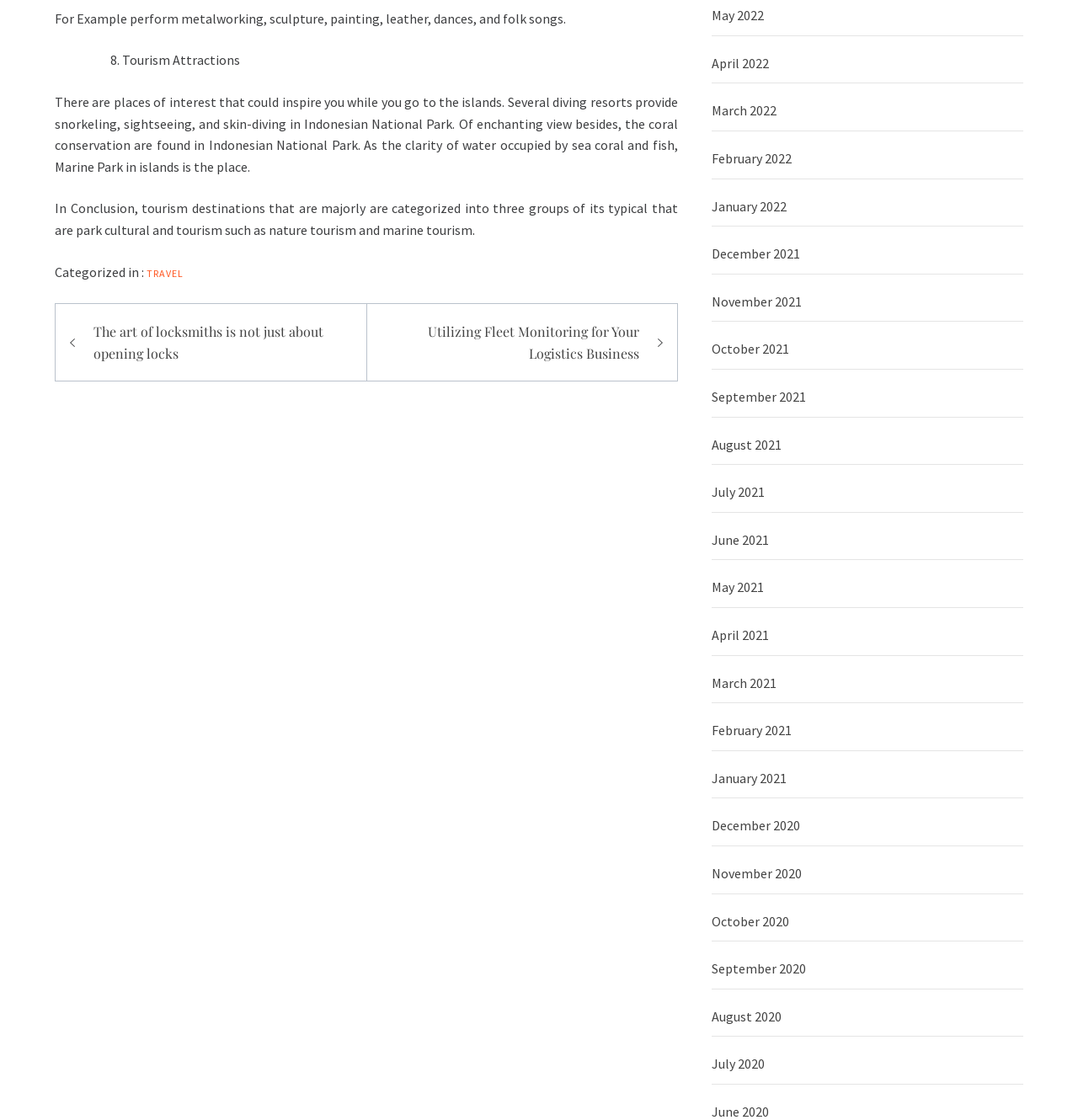Identify the bounding box coordinates for the UI element mentioned here: "July 2021". Provide the coordinates as four float values between 0 and 1, i.e., [left, top, right, bottom].

[0.66, 0.423, 0.949, 0.458]